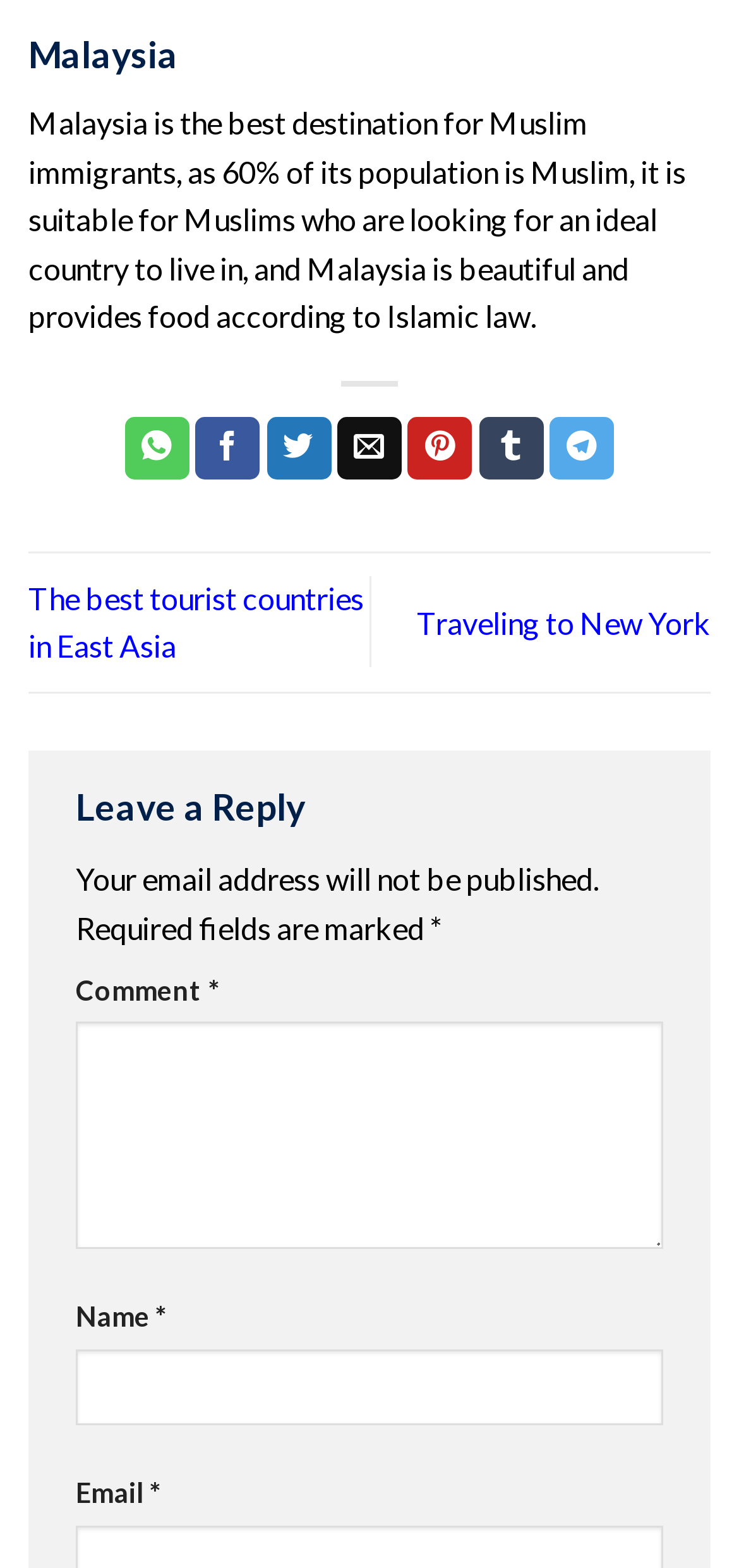What is the main topic of the webpage?
Using the information presented in the image, please offer a detailed response to the question.

The main topic of the webpage is Malaysia, which is indicated by the heading 'Malaysia' at the top of the page. The subsequent text also discusses Malaysia as a suitable country for Muslim immigrants.